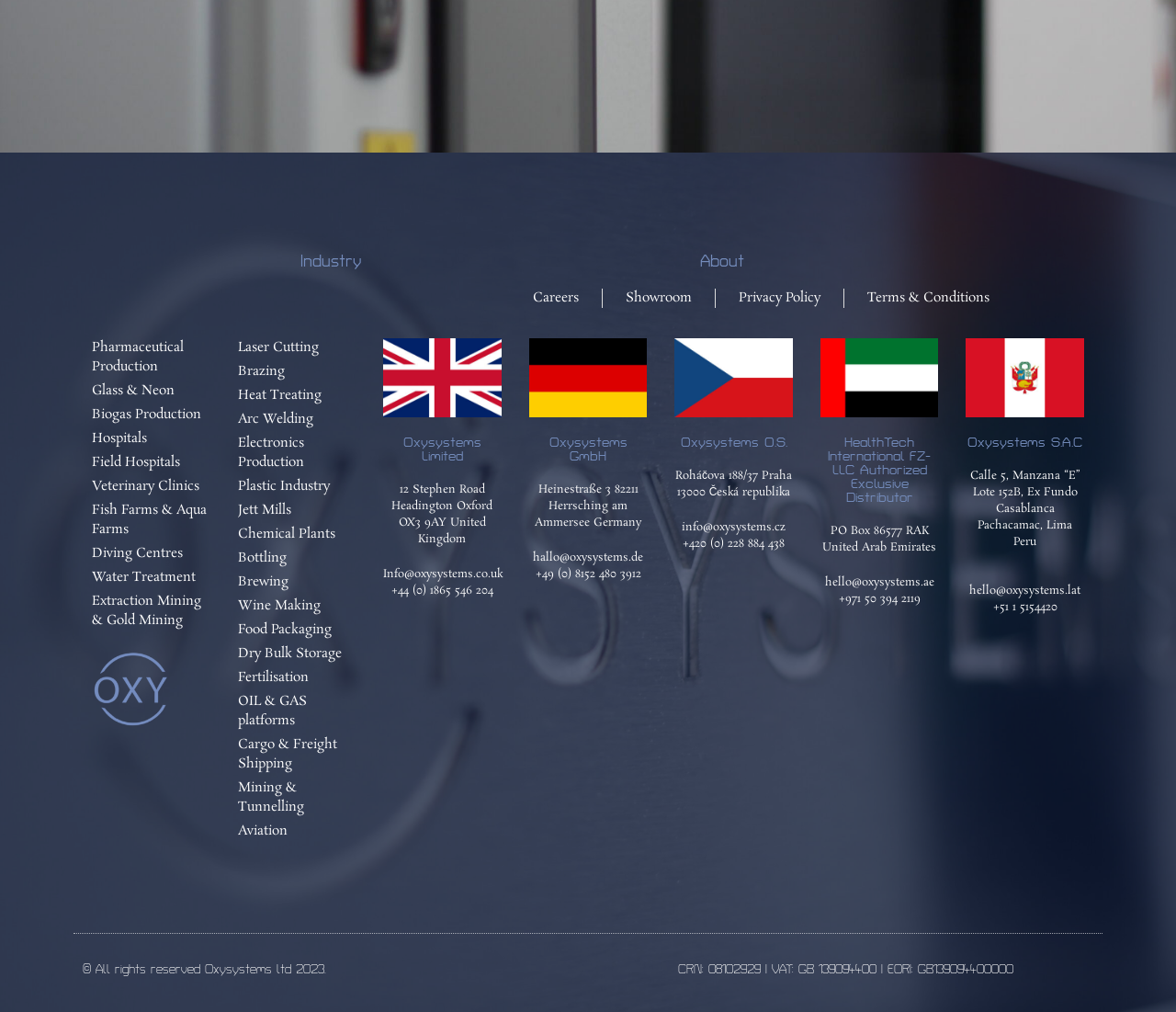Please answer the following question using a single word or phrase: 
What is the address of Oxysystems in the UK?

12 Stephen Road Headington Oxford OX3 9AY